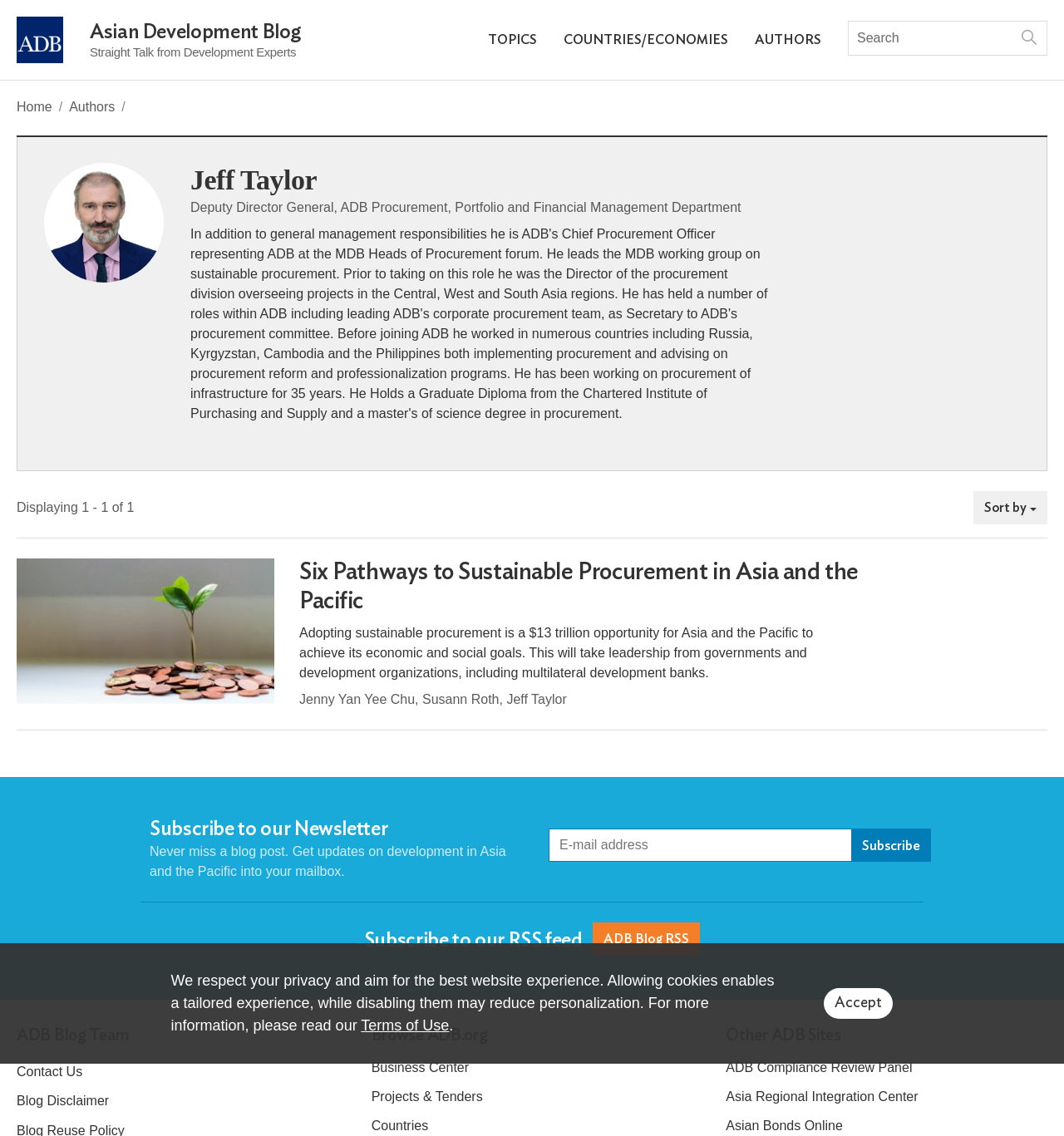Indicate the bounding box coordinates of the element that needs to be clicked to satisfy the following instruction: "Click the Open for Business Eugene Logo". The coordinates should be four float numbers between 0 and 1, i.e., [left, top, right, bottom].

None